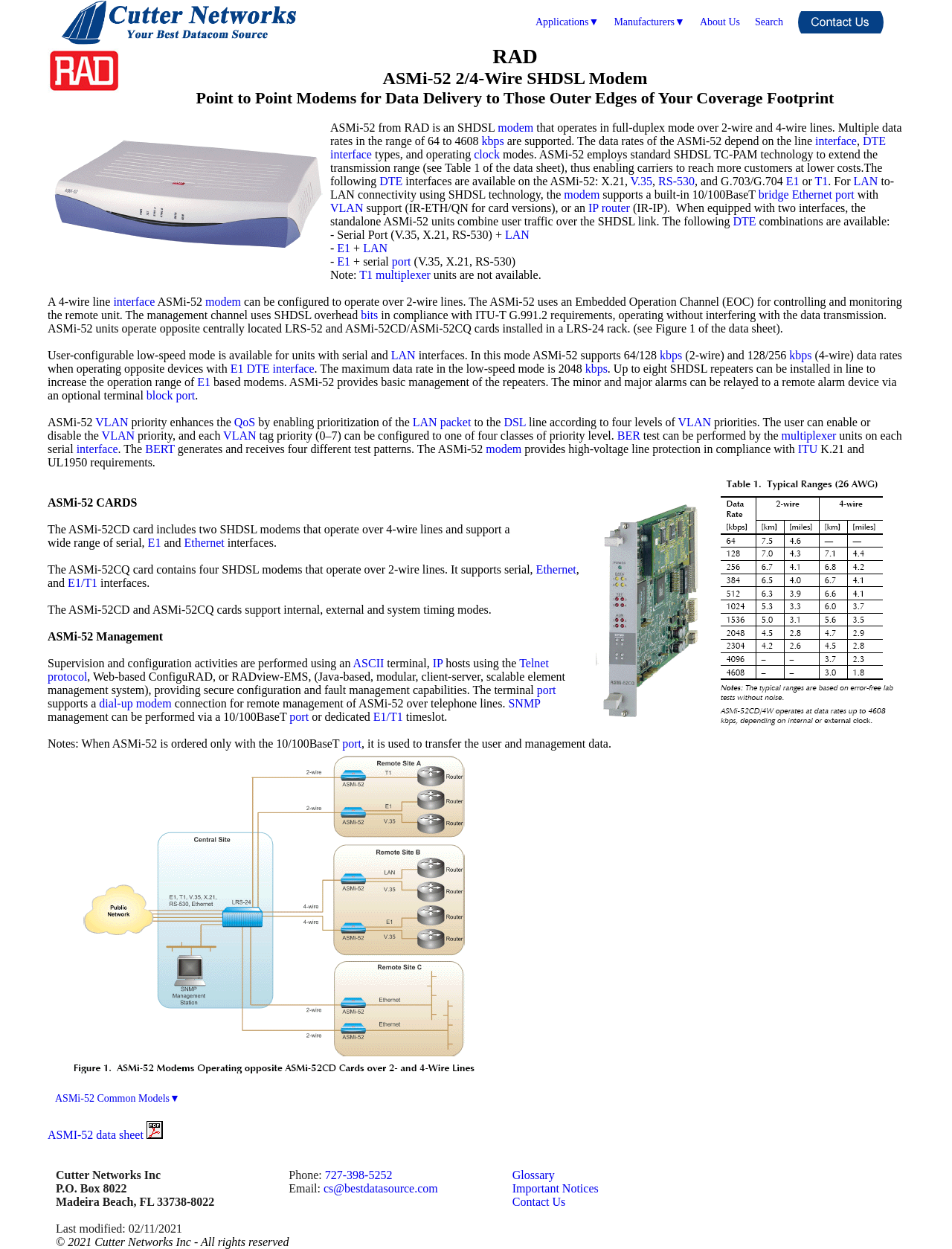Please identify the coordinates of the bounding box for the clickable region that will accomplish this instruction: "Click on the 'About Us' link".

[0.727, 0.0, 0.785, 0.036]